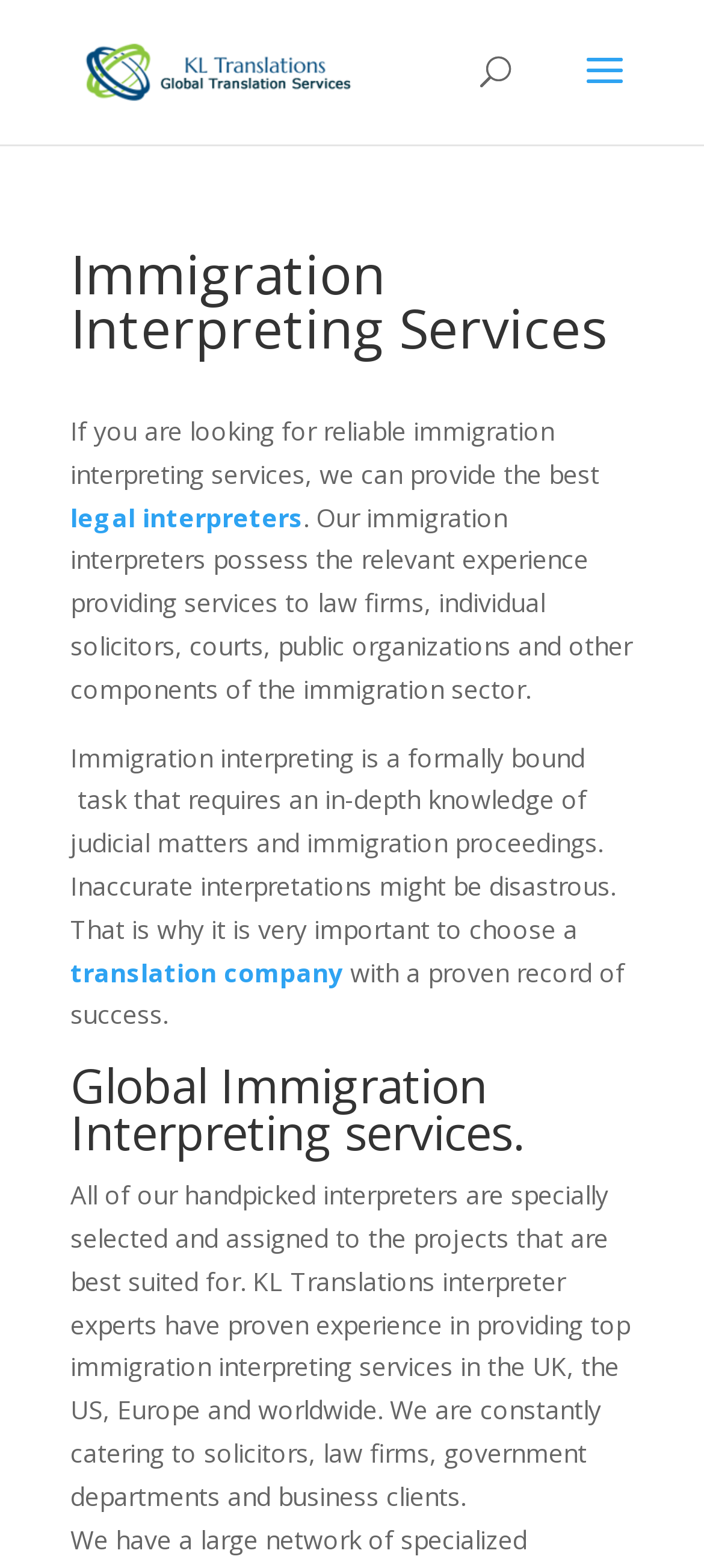Identify the bounding box for the UI element that is described as follows: "legal interpreters".

[0.1, 0.319, 0.431, 0.34]